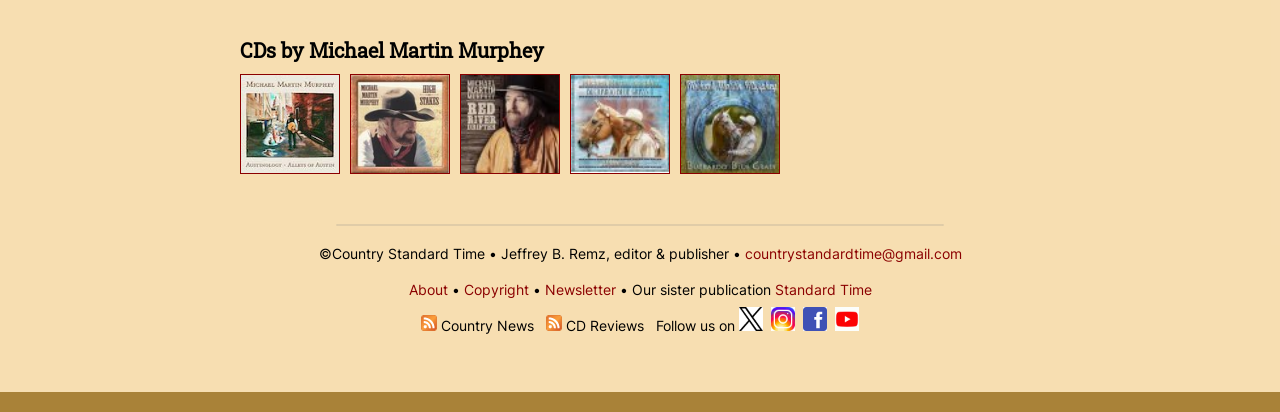Please determine the bounding box coordinates of the element to click on in order to accomplish the following task: "Follow on Twitter". Ensure the coordinates are four float numbers ranging from 0 to 1, i.e., [left, top, right, bottom].

[0.577, 0.769, 0.596, 0.81]